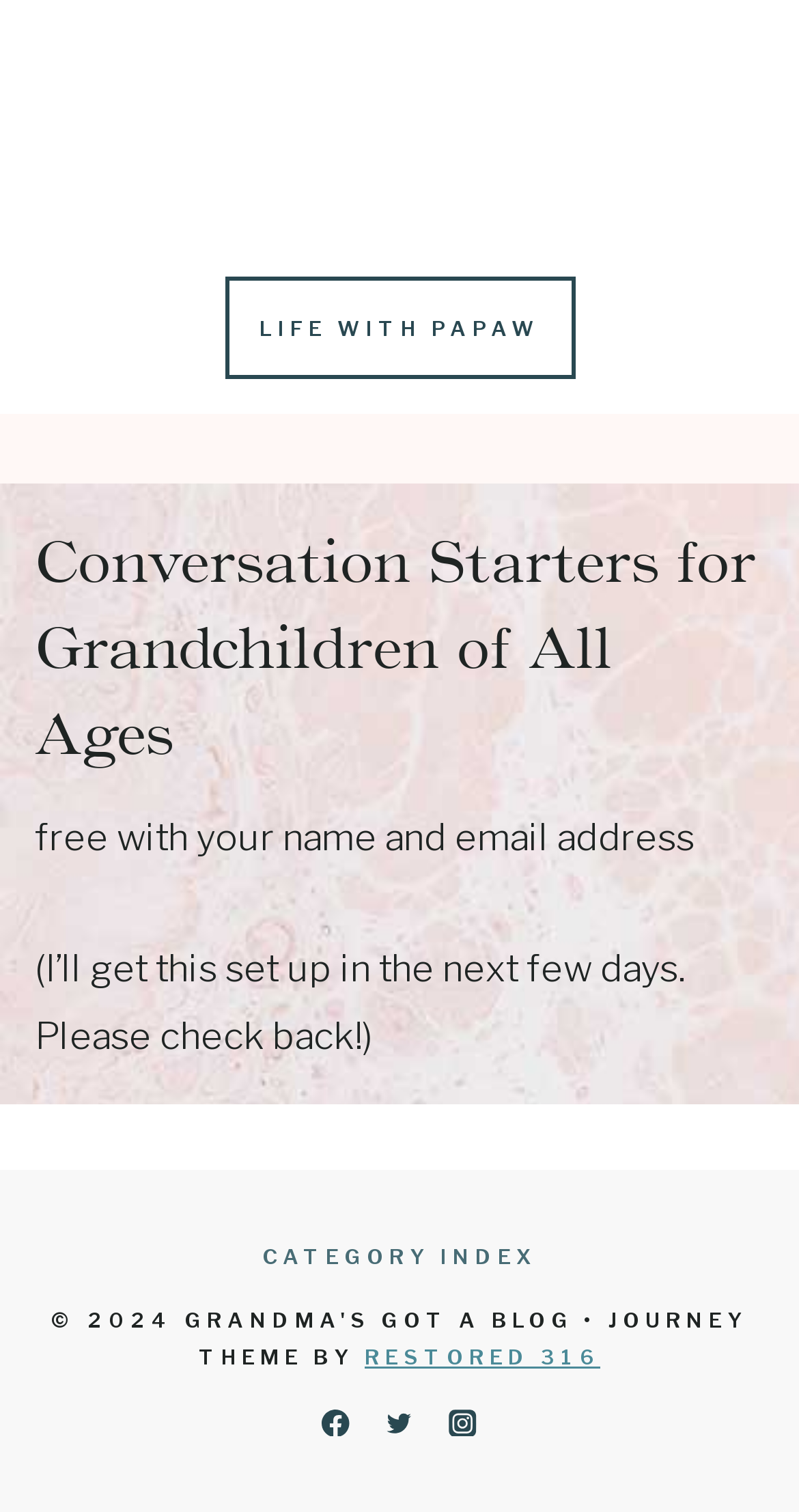Based on the image, provide a detailed response to the question:
What is required to access the conversation starters?

According to the static text, the conversation starters are free with your name and email address, indicating that these details are required to access the conversation starters.